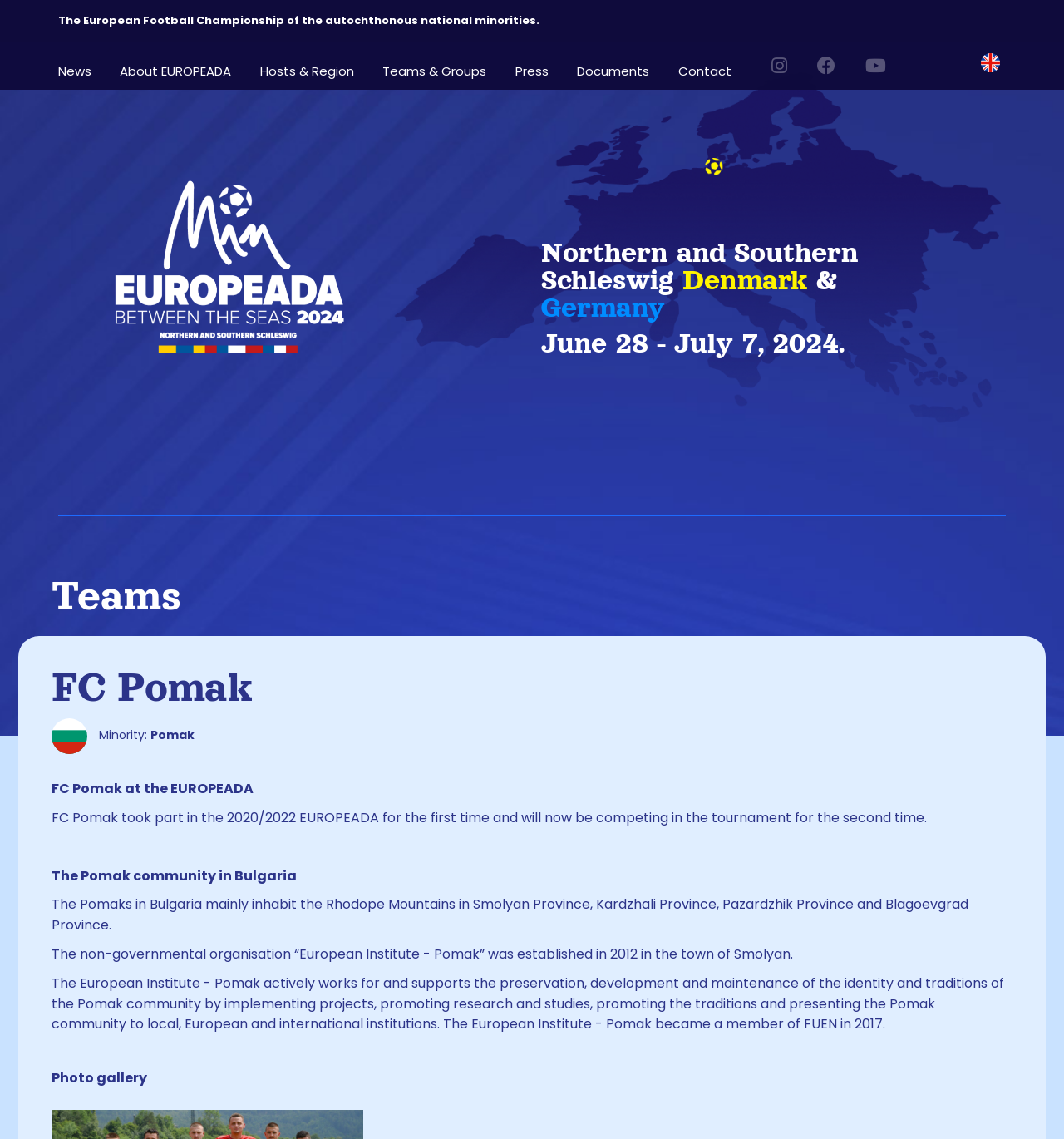Where do the Pomaks in Bulgaria mainly inhabit?
Carefully analyze the image and provide a thorough answer to the question.

The Pomaks in Bulgaria mainly inhabit the Rhodope Mountains, which can be found in the StaticText element 'The Pomaks in Bulgaria mainly inhabit the Rhodope Mountains in Smolyan Province, Kardzhali Province, Pazardzhik Province and Blagoevgrad Province.'